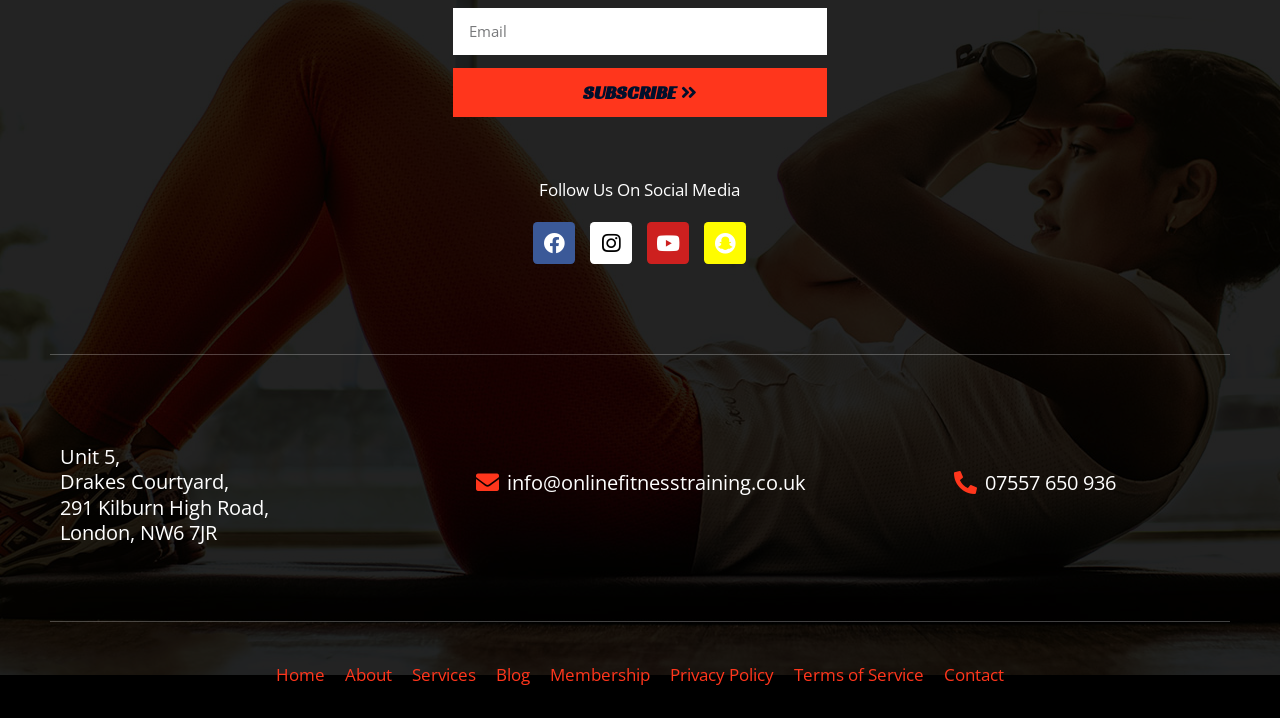Please determine the bounding box coordinates for the element that should be clicked to follow these instructions: "Follow on Facebook".

[0.417, 0.31, 0.45, 0.368]